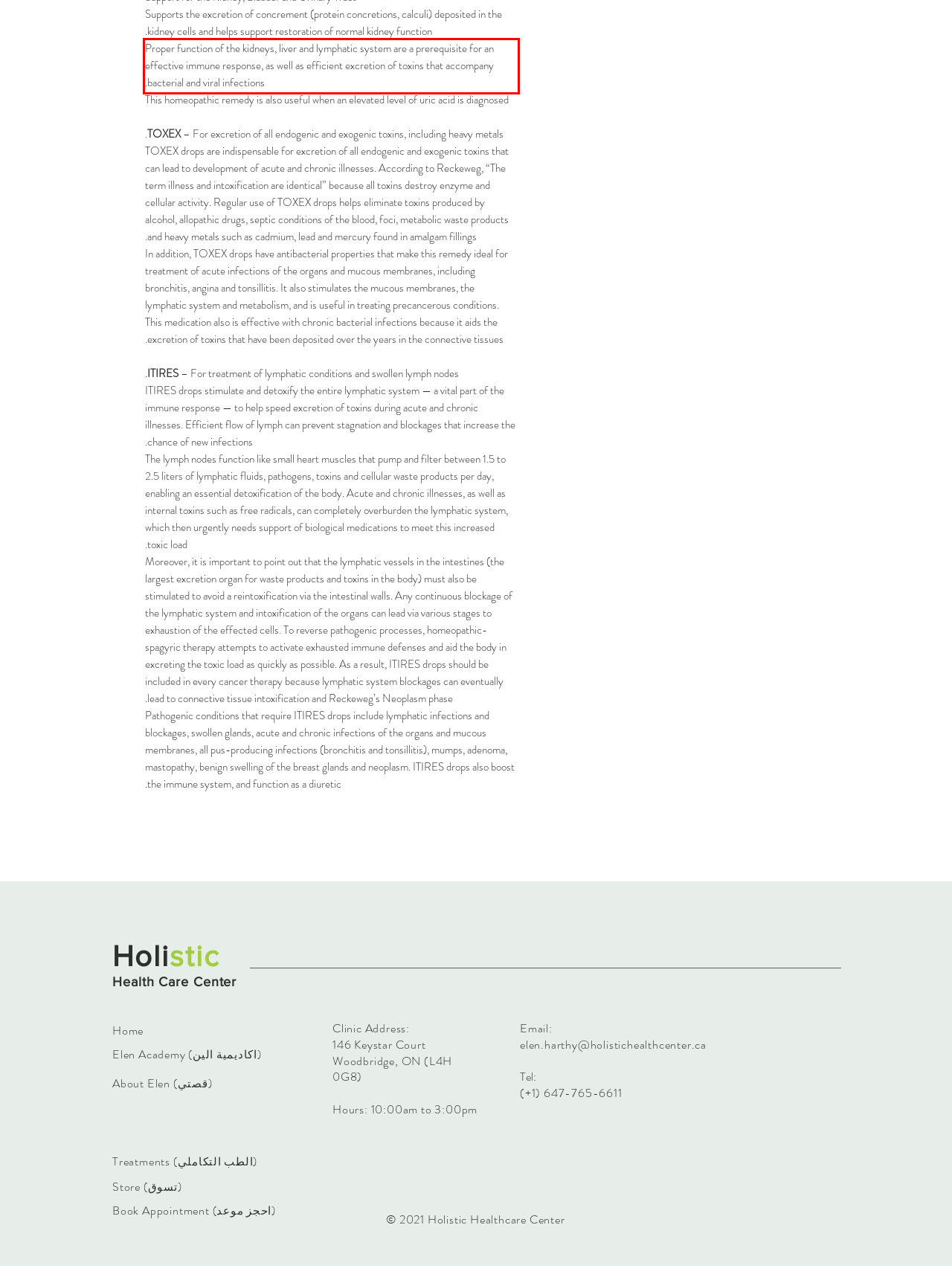Examine the webpage screenshot, find the red bounding box, and extract the text content within this marked area.

Proper function of the kidneys, liver and lymphatic system are a prerequisite for an effective immune response, as well as efficient excretion of toxins that accompany bacterial and viral infections.